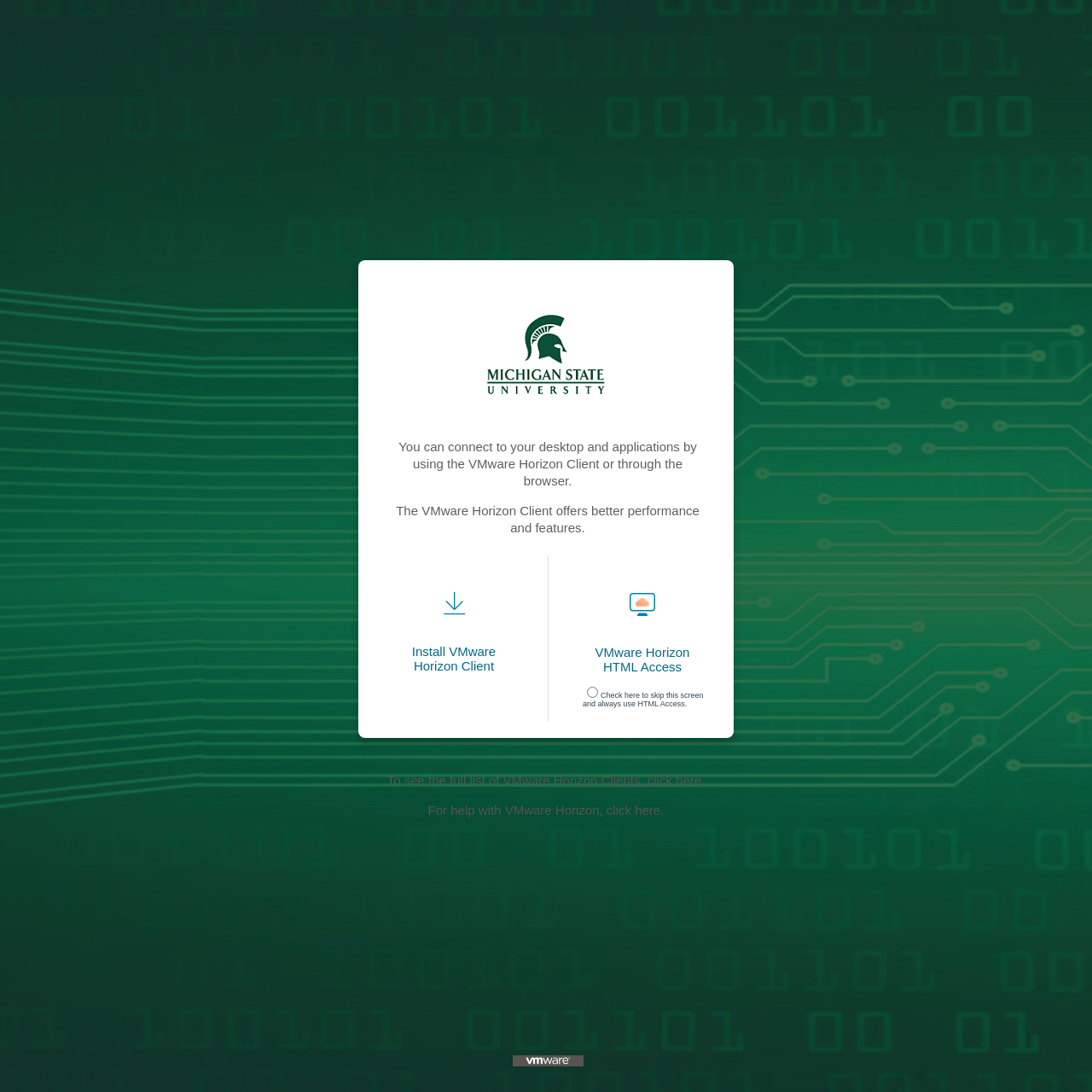Use a single word or phrase to answer the question: 
What is the logo displayed on the webpage?

VMware Horizon Logo